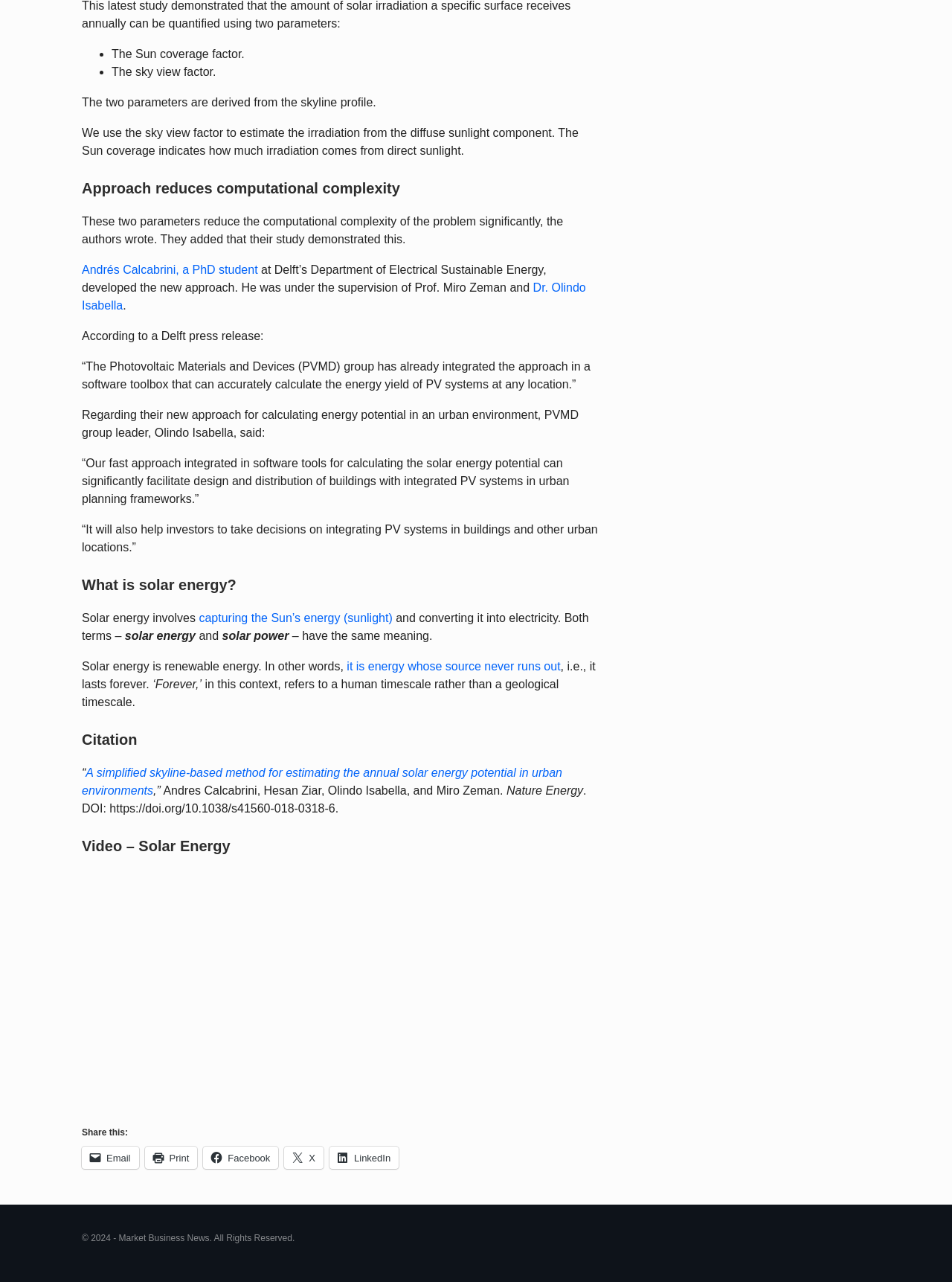Find the bounding box coordinates of the area that needs to be clicked in order to achieve the following instruction: "Read the citation of the research paper". The coordinates should be specified as four float numbers between 0 and 1, i.e., [left, top, right, bottom].

[0.086, 0.598, 0.591, 0.622]